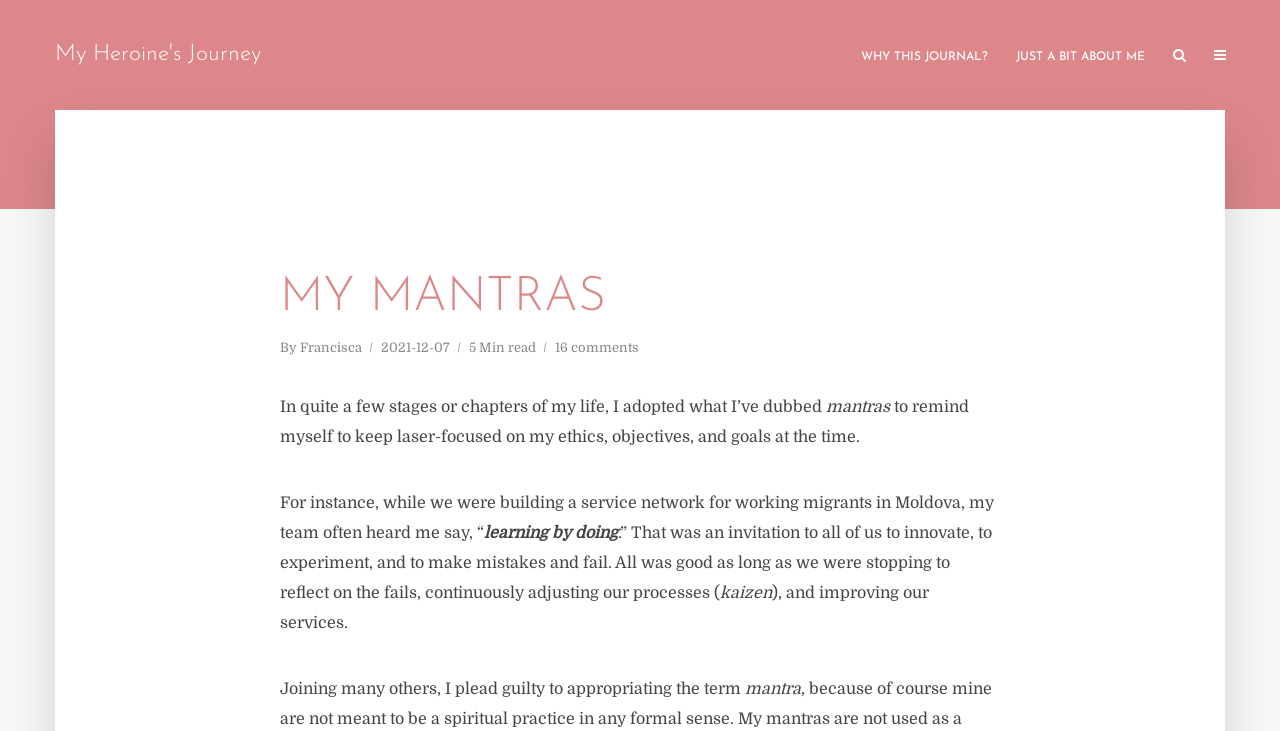Generate a detailed explanation of the webpage's features and information.

This webpage is about the author's personal mantras, which are phrases or quotes that they use to remind themselves of their ethics, objectives, and goals. At the top of the page, there are three links: "My Heroine's Journey", "WHY THIS JOURNAL?", and "JUST A BIT ABOUT ME". 

Below these links, there is a header section with the title "MY MANTRAS" in a prominent position. Underneath the title, there is a section with the author's name, "Francisca", and the date "2021-12-07". To the right of the date, there is a note indicating that the article takes "5 Min read" to complete. Further to the right, there is a link to "16 comments" related to the article.

The main content of the page is a series of paragraphs where the author explains the concept of mantras and how they have used them in different stages of their life. The text is divided into several sections, with the author sharing specific examples of mantras they have used, such as "learning by doing" and "kaizen", which is a term they have adopted to describe continuous improvement. The author also reflects on how they have used these mantras to innovate, experiment, and learn from their mistakes.